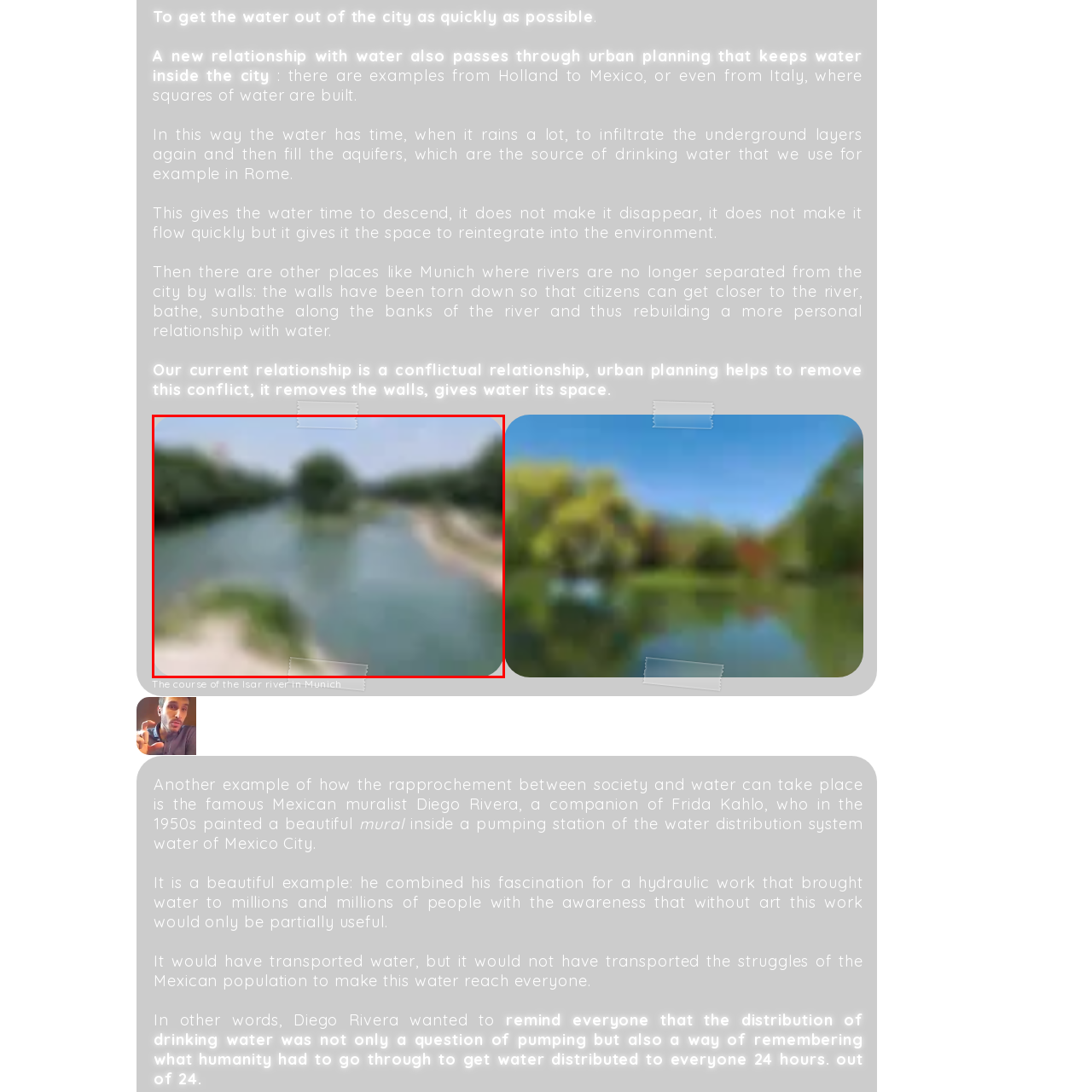Create a detailed narrative describing the image bounded by the red box.

The image captures a serene view of the Isar River in Munich, showcasing its winding pathways and lush greenery along its banks. The calm waters reflect the vibrant blue sky above, creating a peaceful ambiance that invites contemplation. This natural landscape serves as a vital reminder of the importance of urban planning that harmonizes city life with water. The relationship between the citizens and the river is emphasized, highlighting efforts to reconnect urban spaces with their waterways, allowing for activities like bathing and relaxation. This image symbolizes a transformative approach to urban design, where nature and community coexist harmoniously.